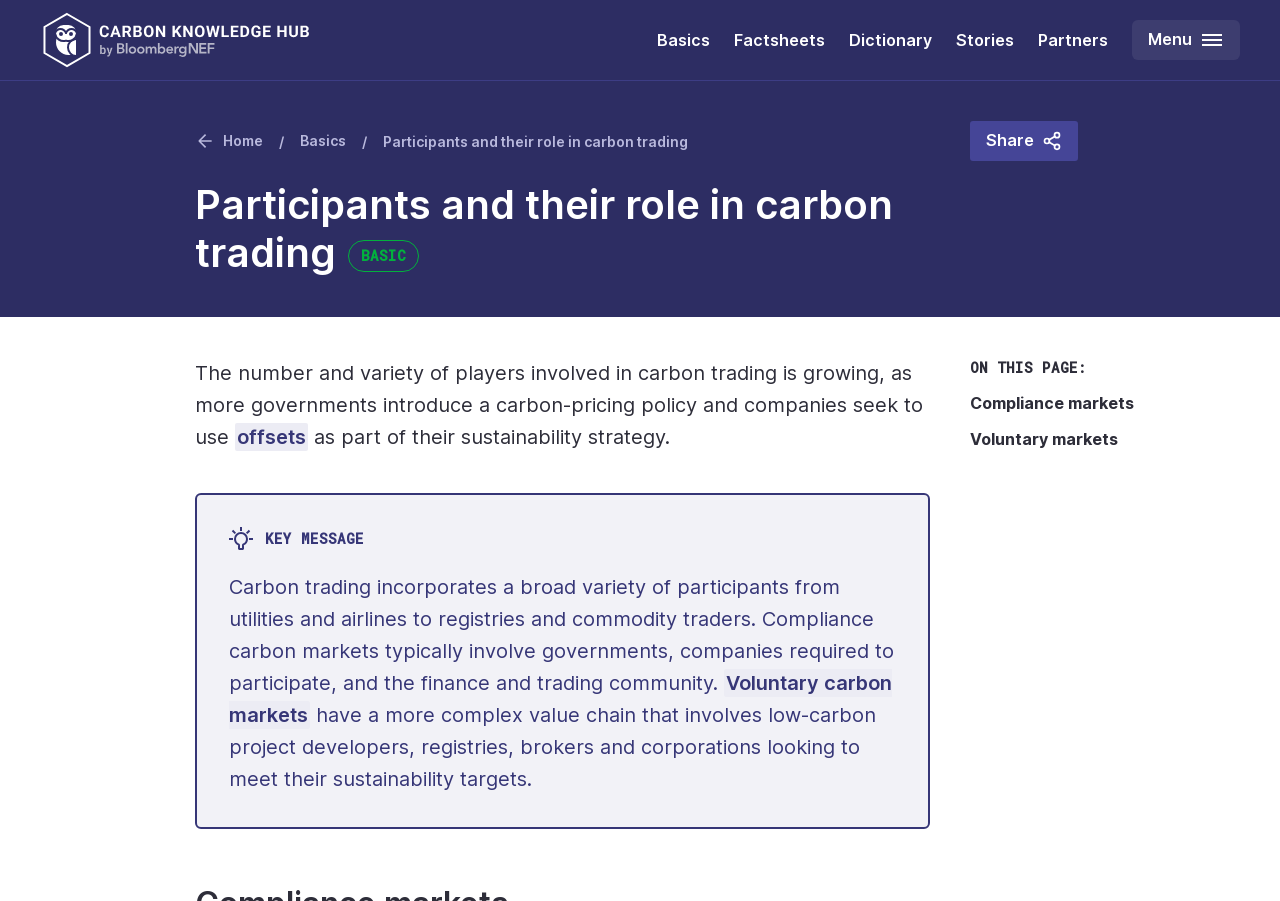Identify the bounding box coordinates necessary to click and complete the given instruction: "Click the 'Menu' button".

[0.884, 0.022, 0.969, 0.067]